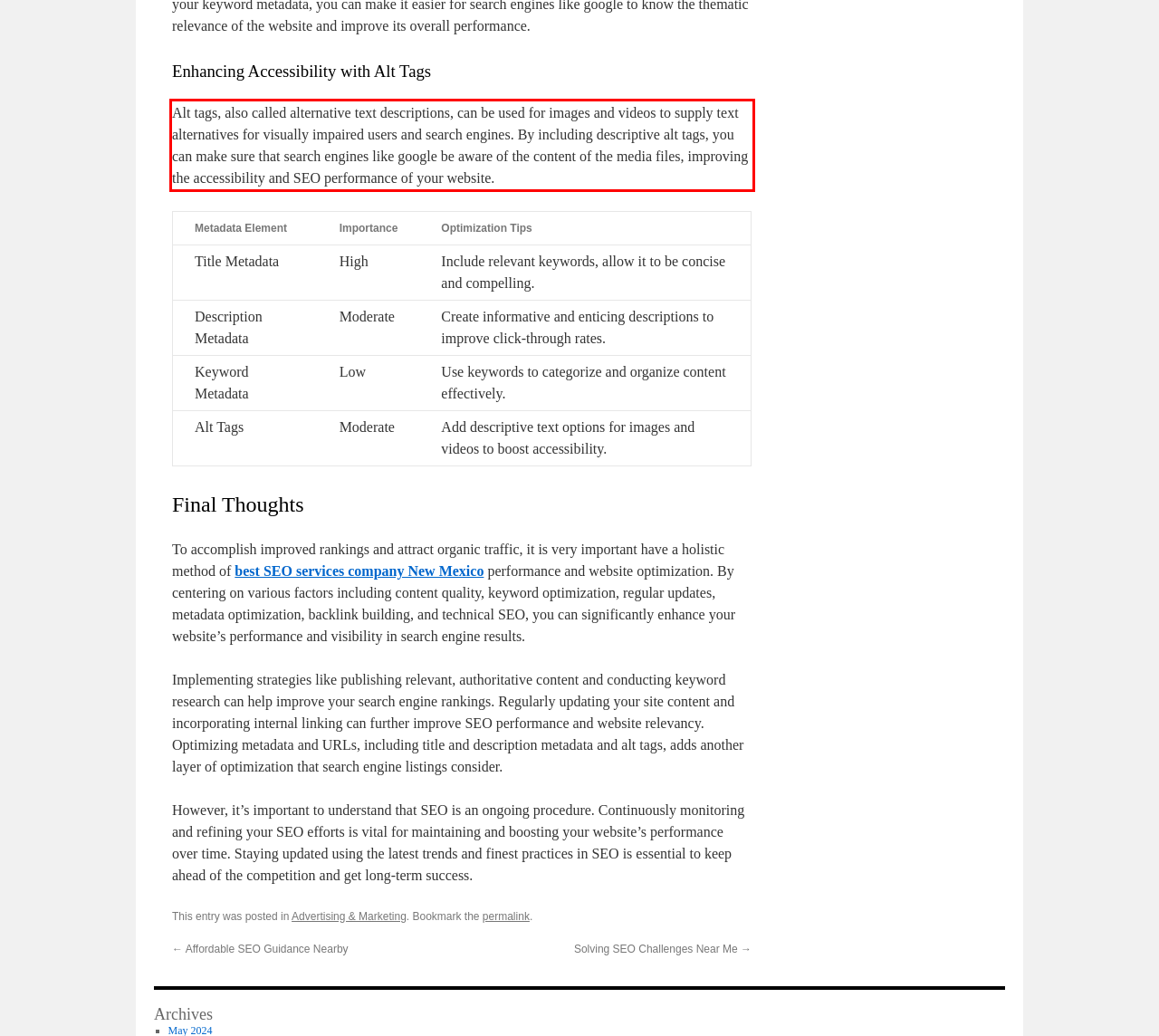Please examine the webpage screenshot containing a red bounding box and use OCR to recognize and output the text inside the red bounding box.

Alt tags, also called alternative text descriptions, can be used for images and videos to supply text alternatives for visually impaired users and search engines. By including descriptive alt tags, you can make sure that search engines like google be aware of the content of the media files, improving the accessibility and SEO performance of your website.